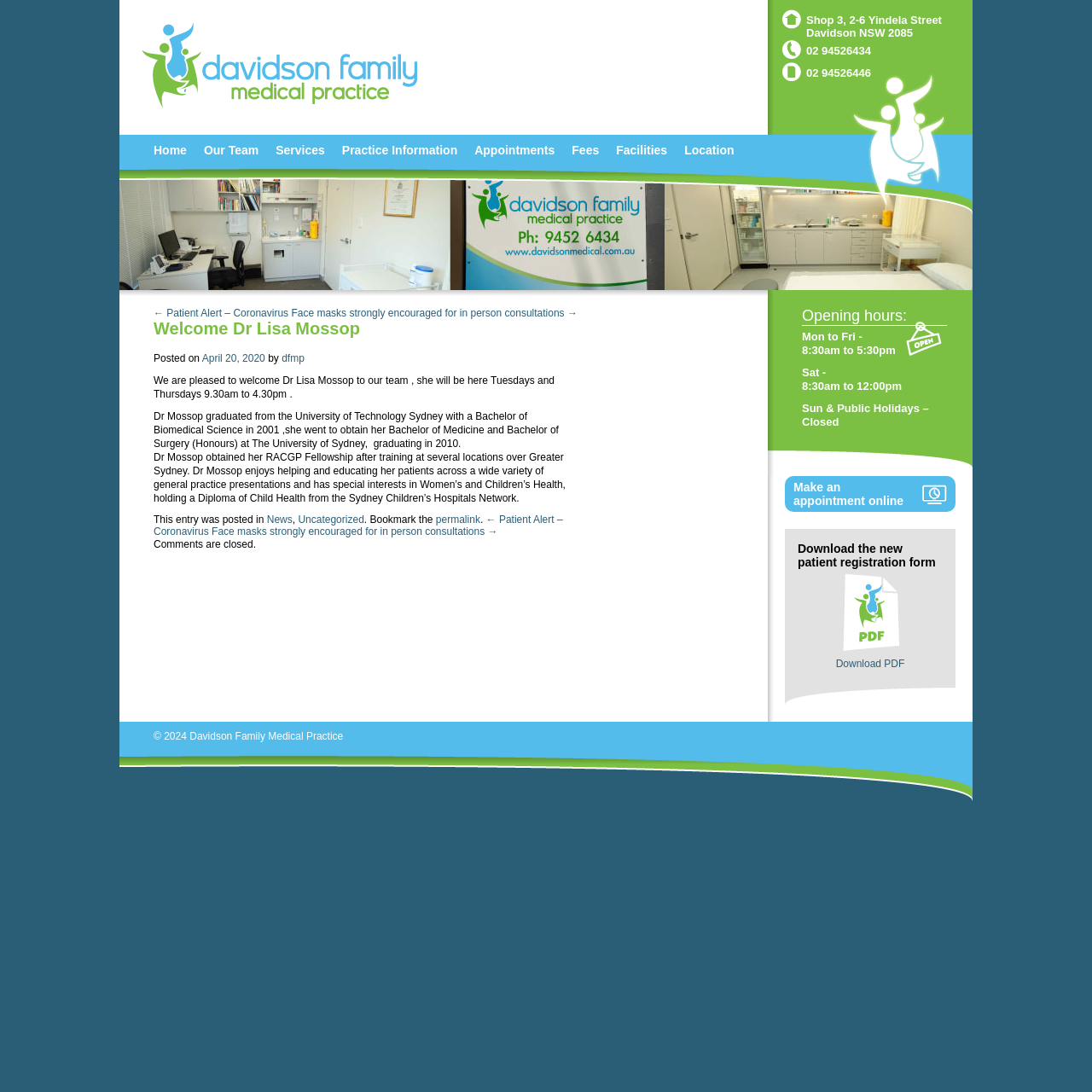Please identify the bounding box coordinates of the clickable region that I should interact with to perform the following instruction: "View the practice location". The coordinates should be expressed as four float numbers between 0 and 1, i.e., [left, top, right, bottom].

[0.619, 0.123, 0.68, 0.152]